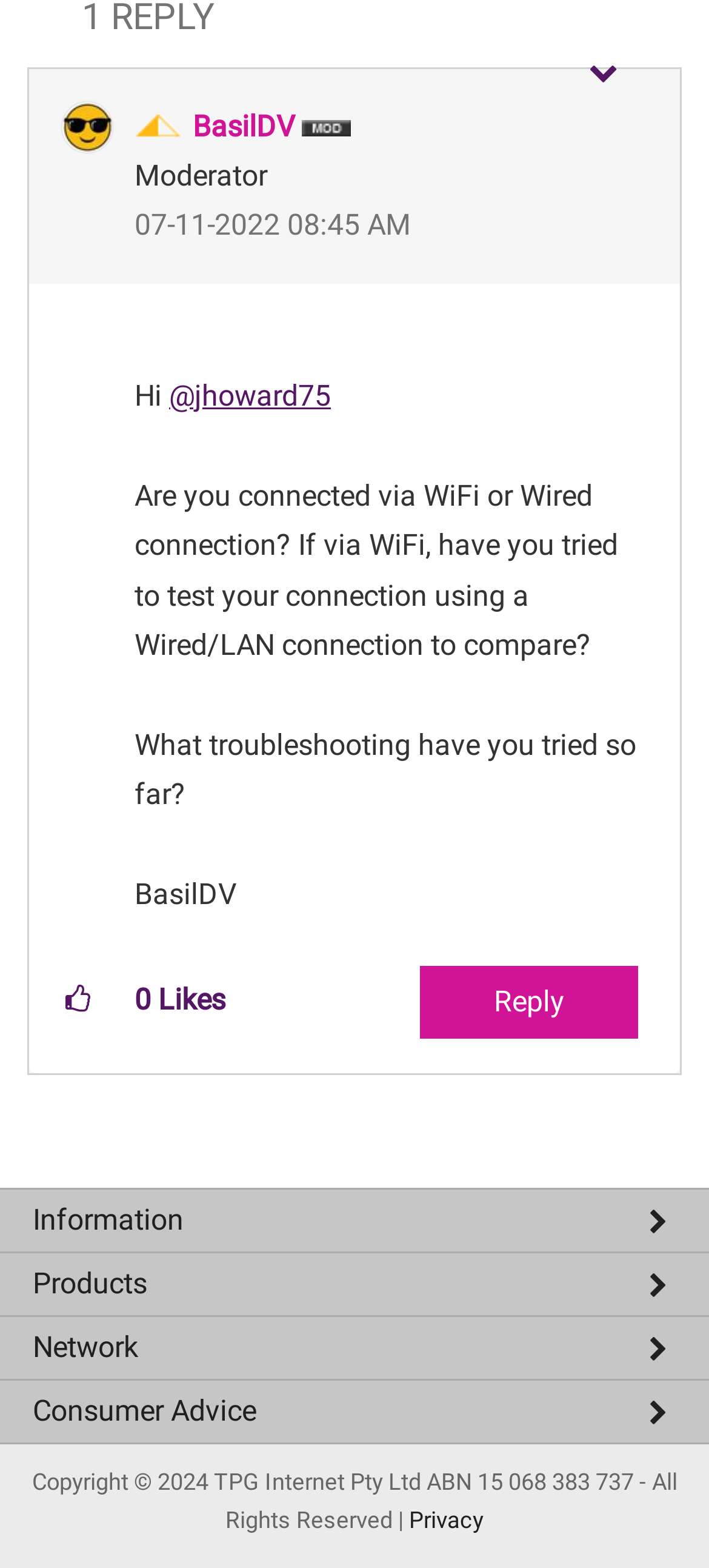Please find the bounding box coordinates of the clickable region needed to complete the following instruction: "Show comment options". The bounding box coordinates must consist of four float numbers between 0 and 1, i.e., [left, top, right, bottom].

[0.805, 0.03, 0.887, 0.069]